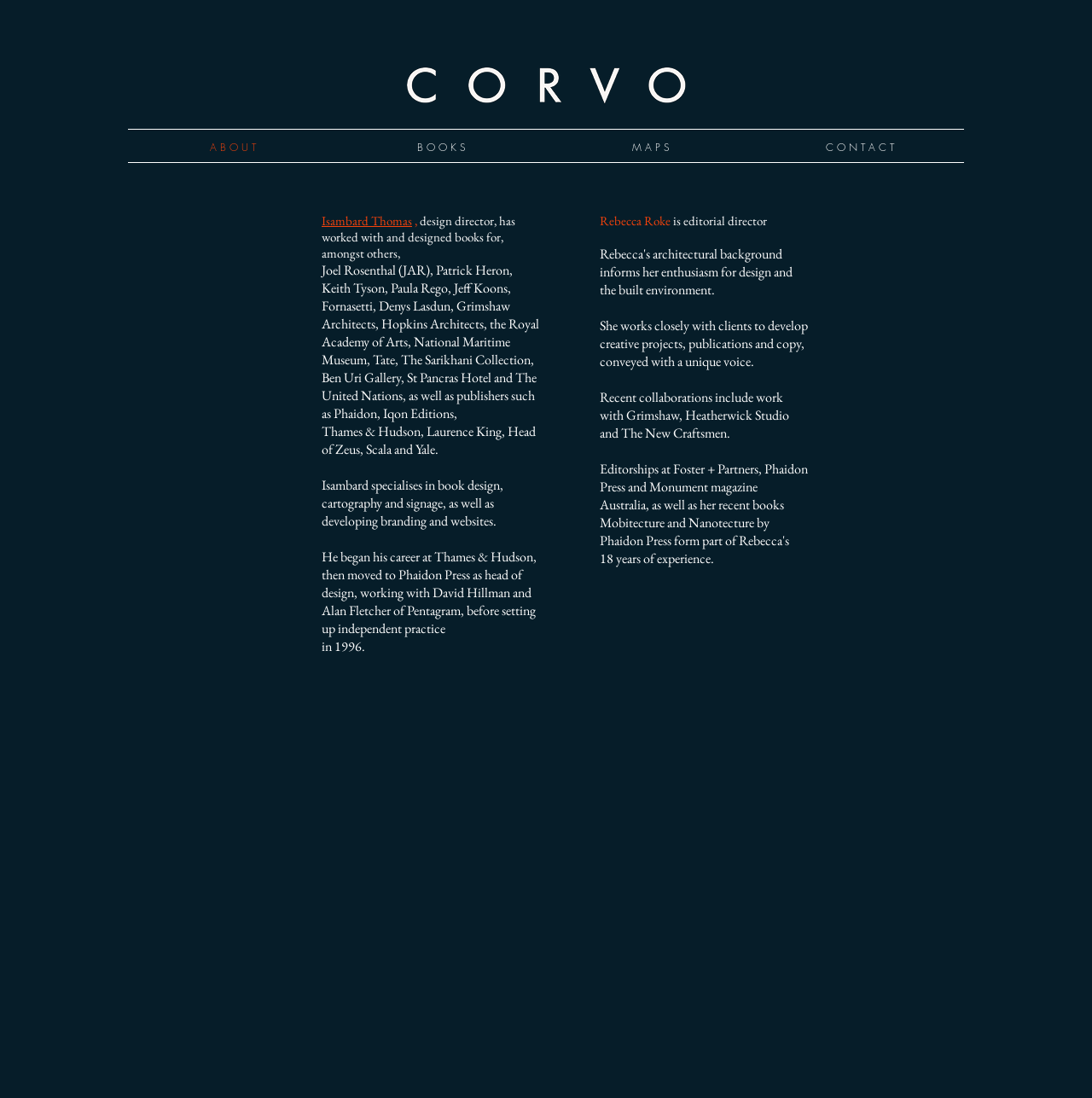Please provide the bounding box coordinate of the region that matches the element description: B O O K S. Coordinates should be in the format (top-left x, top-left y, bottom-right x, bottom-right y) and all values should be between 0 and 1.

[0.309, 0.123, 0.5, 0.146]